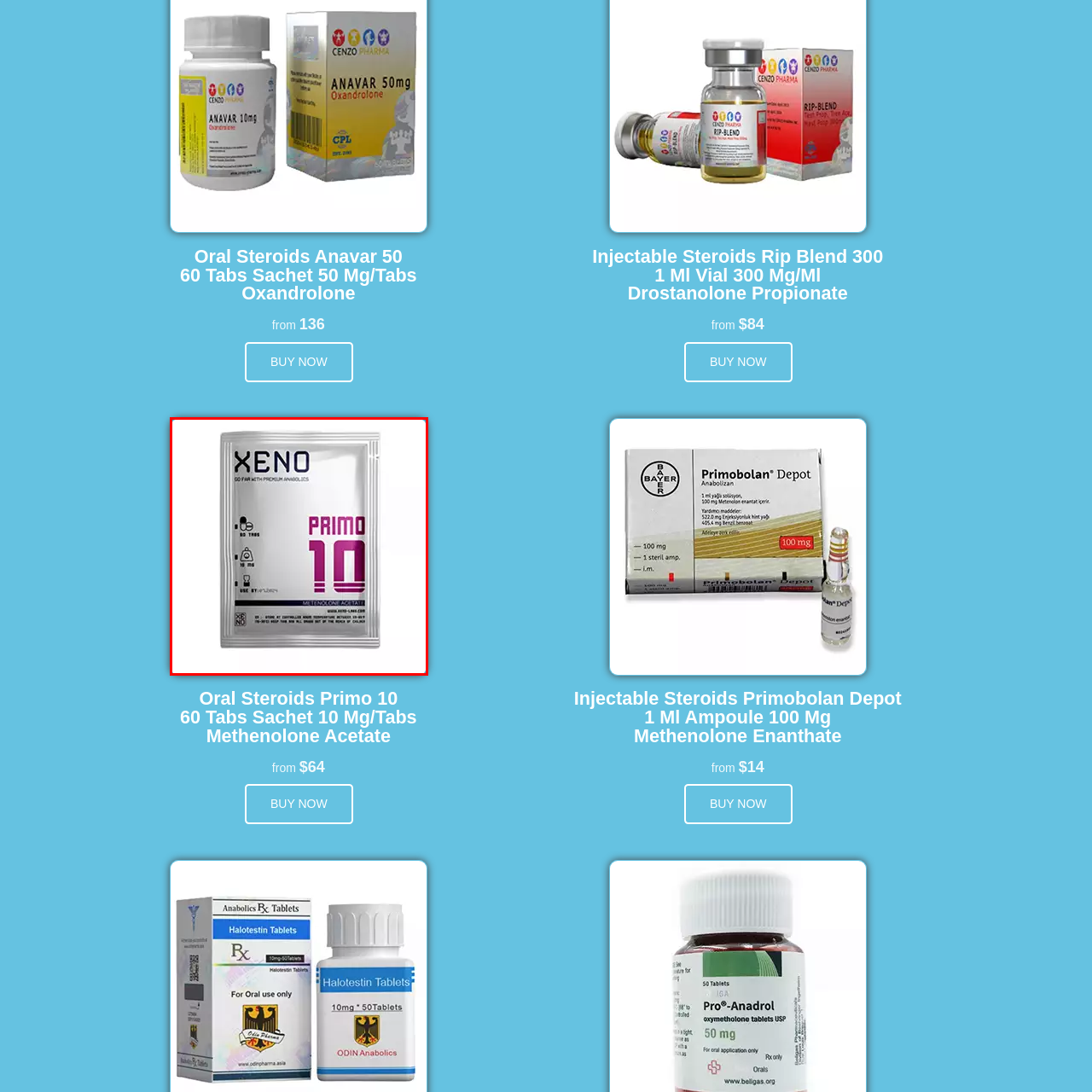How many tablets are in the packet?  
Pay attention to the image within the red frame and give a detailed answer based on your observations from the image.

The number of tablets in the packet can be determined by looking at the packaging design, where the number '60' is mentioned, indicating that the packet contains 60 tablets.